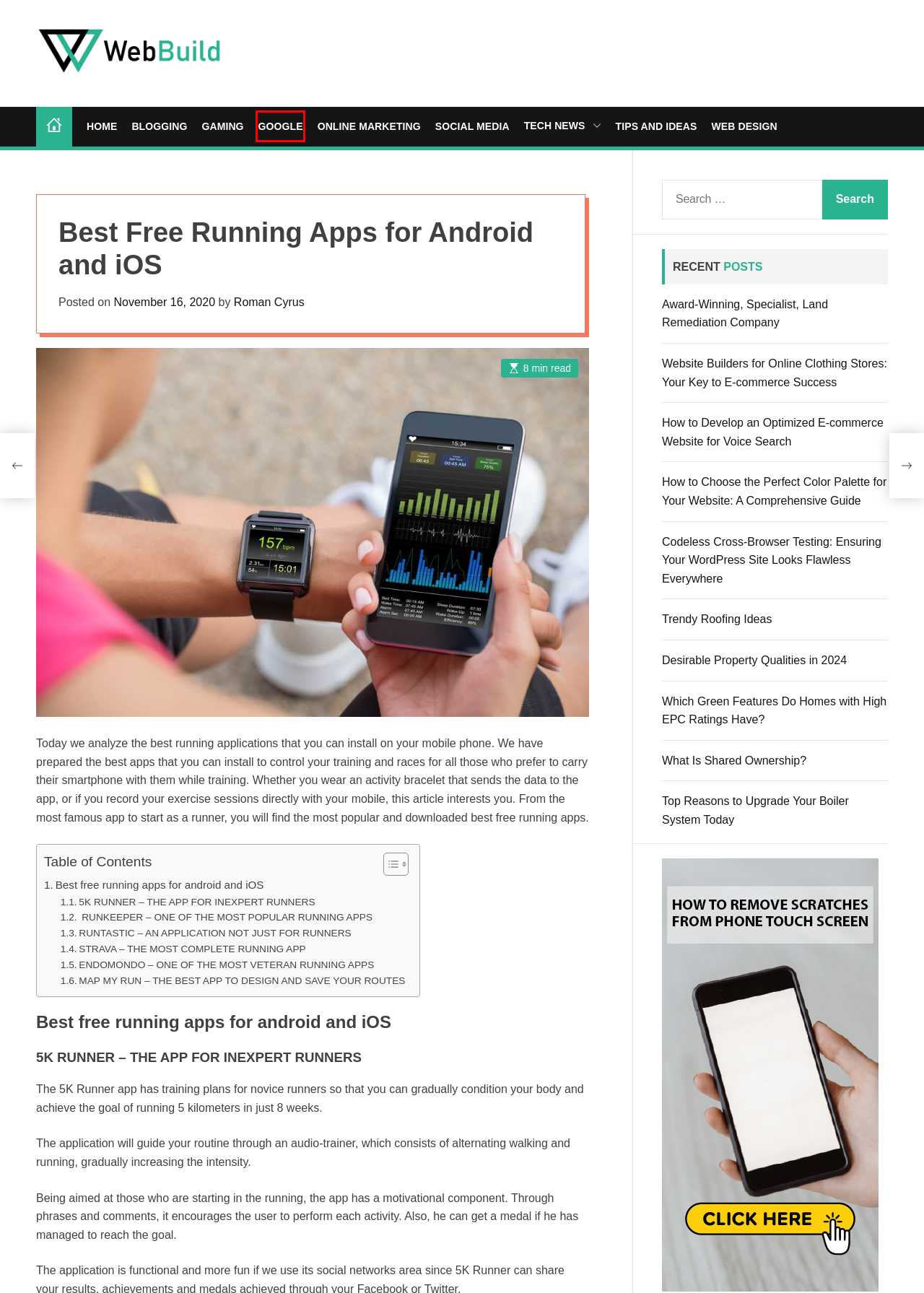Review the screenshot of a webpage which includes a red bounding box around an element. Select the description that best fits the new webpage once the element in the bounding box is clicked. Here are the candidates:
A. Blogging | Web Build
B. Google | Web Build
C. Tips and Ideas | Web Build
D. Online Marketing | Web Build
E. How to remove scratches from phone touch screen | Web Build
F. What is a web host and how does it work? | Web Build
G. How to Develop an Optimized E-commerce Website for Voice Search | Web Build
H. Desirable Property Qualities in 2024 | Web Build

B